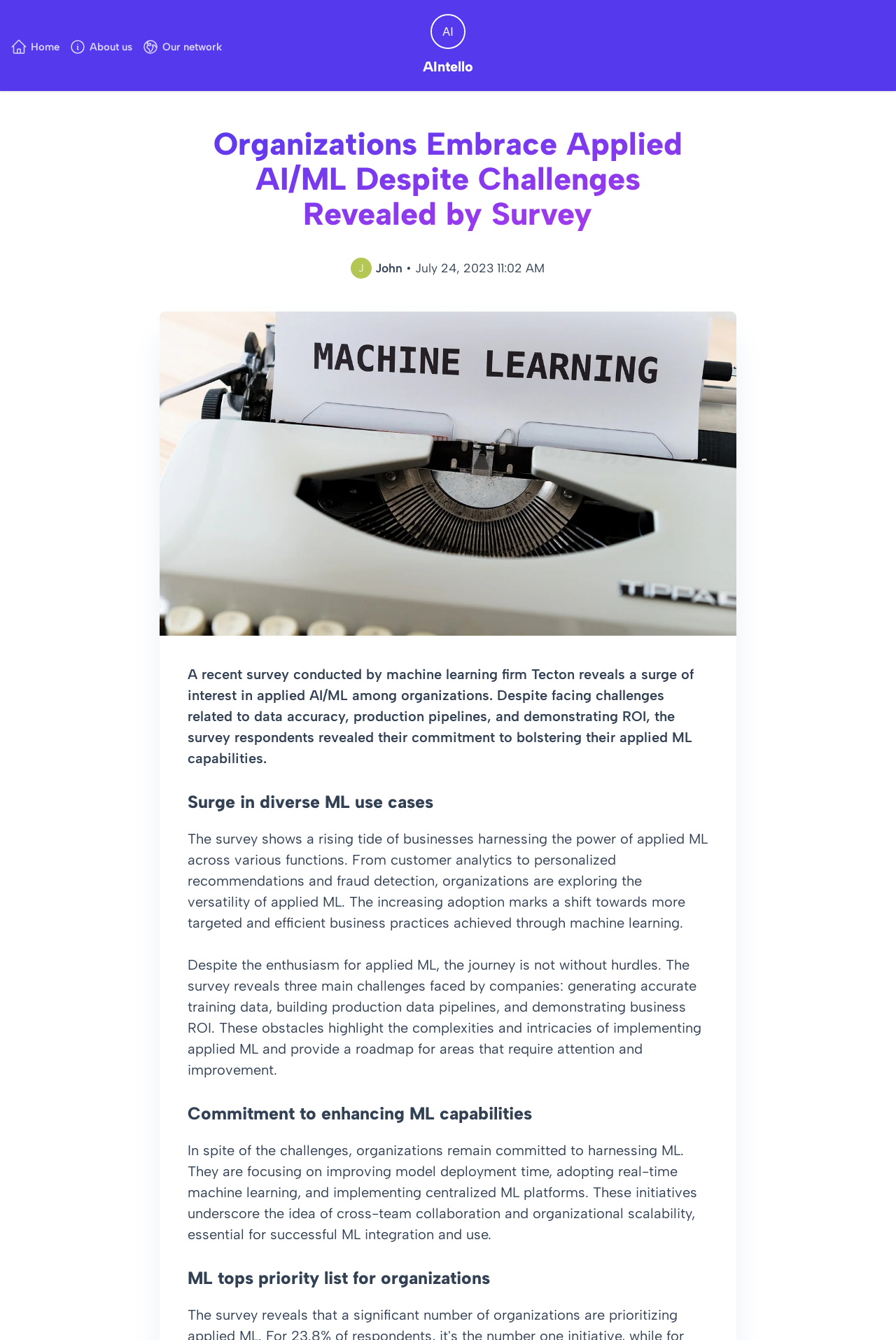What is the purpose of implementing centralized ML platforms?
Use the screenshot to answer the question with a single word or phrase.

Organizational scalability